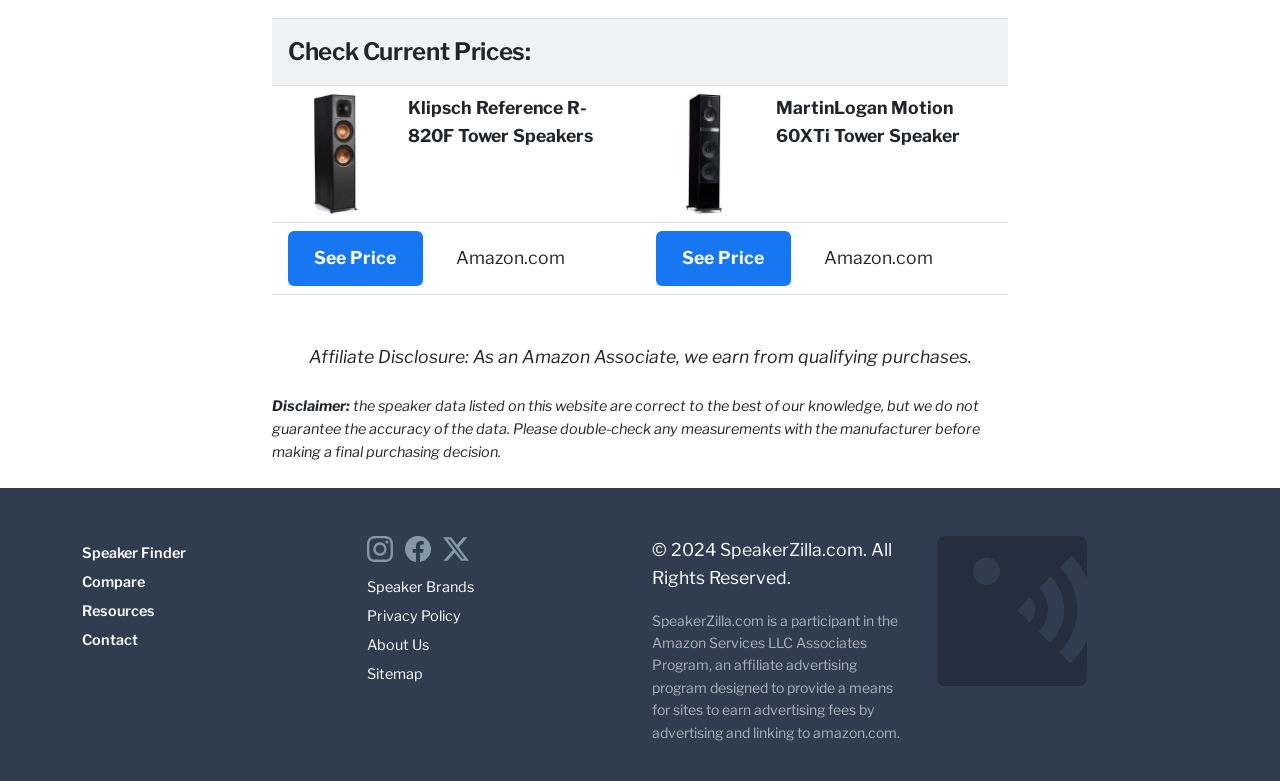Bounding box coordinates are specified in the format (top-left x, top-left y, bottom-right x, bottom-right y). All values are floating point numbers bounded between 0 and 1. Please provide the bounding box coordinate of the region this sentence describes: Compare

[0.064, 0.733, 0.113, 0.756]